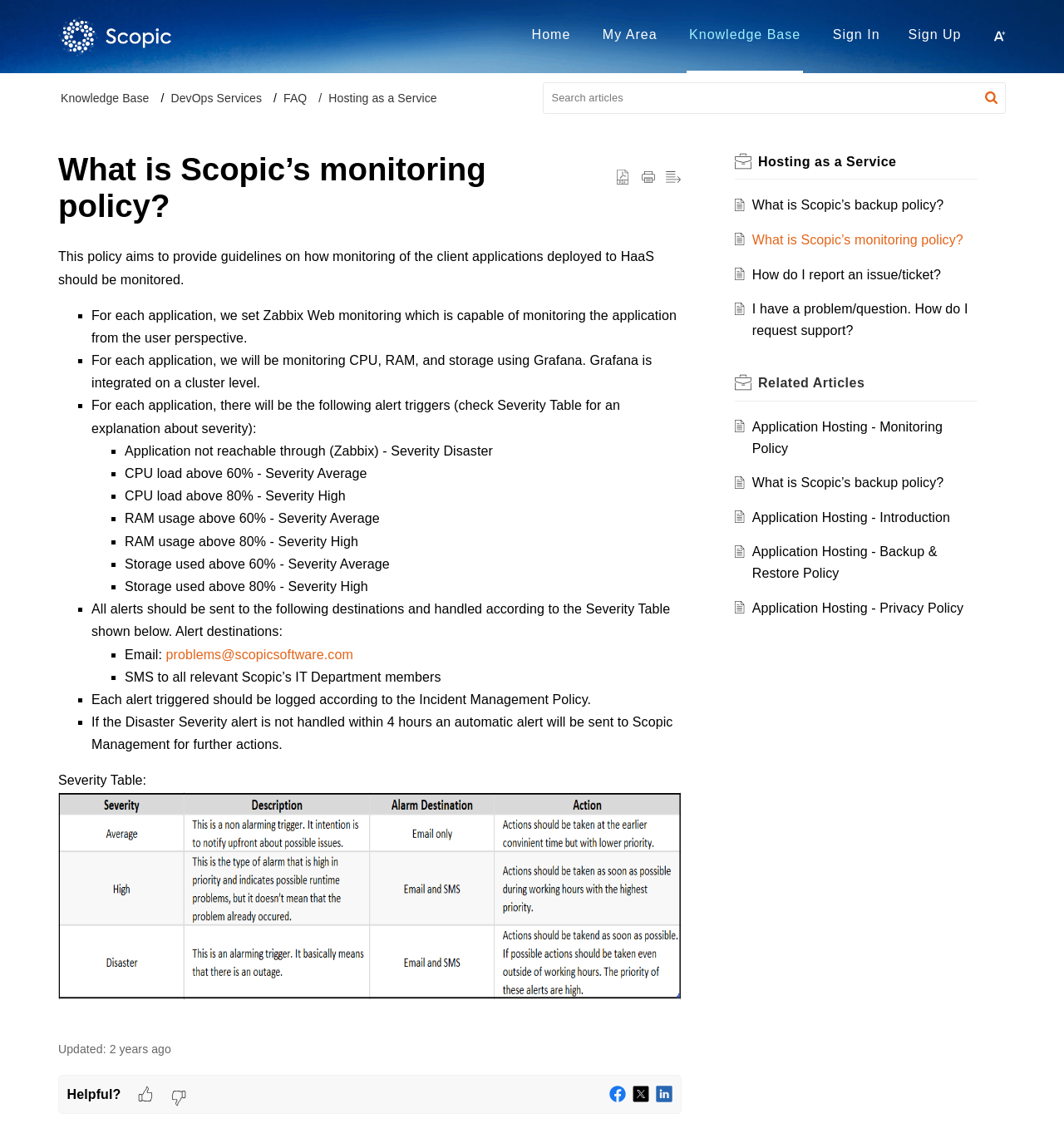Could you locate the bounding box coordinates for the section that should be clicked to accomplish this task: "Go to Knowledge Base".

[0.057, 0.08, 0.14, 0.091]